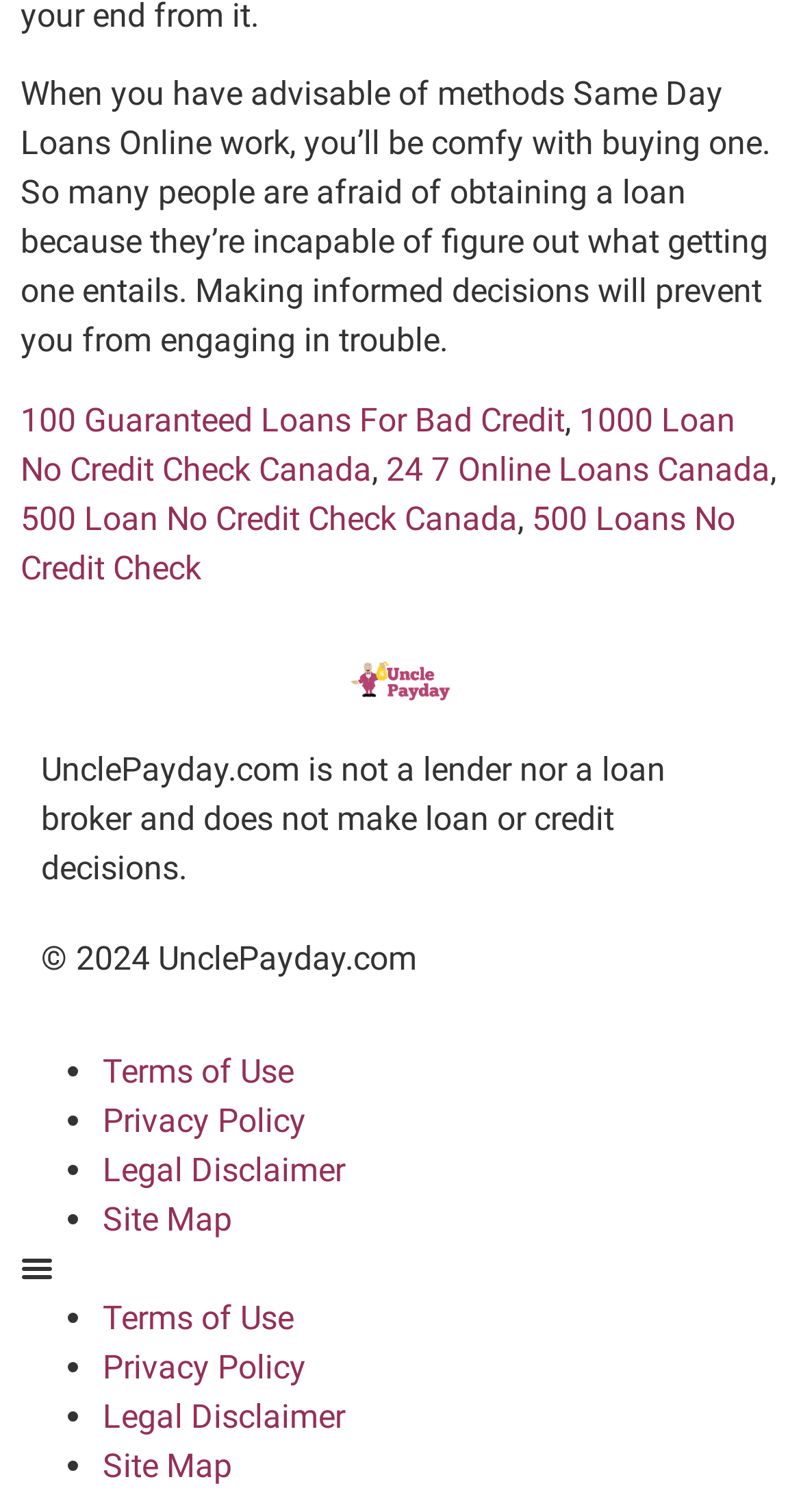Please mark the clickable region by giving the bounding box coordinates needed to complete this instruction: "click 100 Guaranteed Loans For Bad Credit".

[0.026, 0.265, 0.705, 0.29]